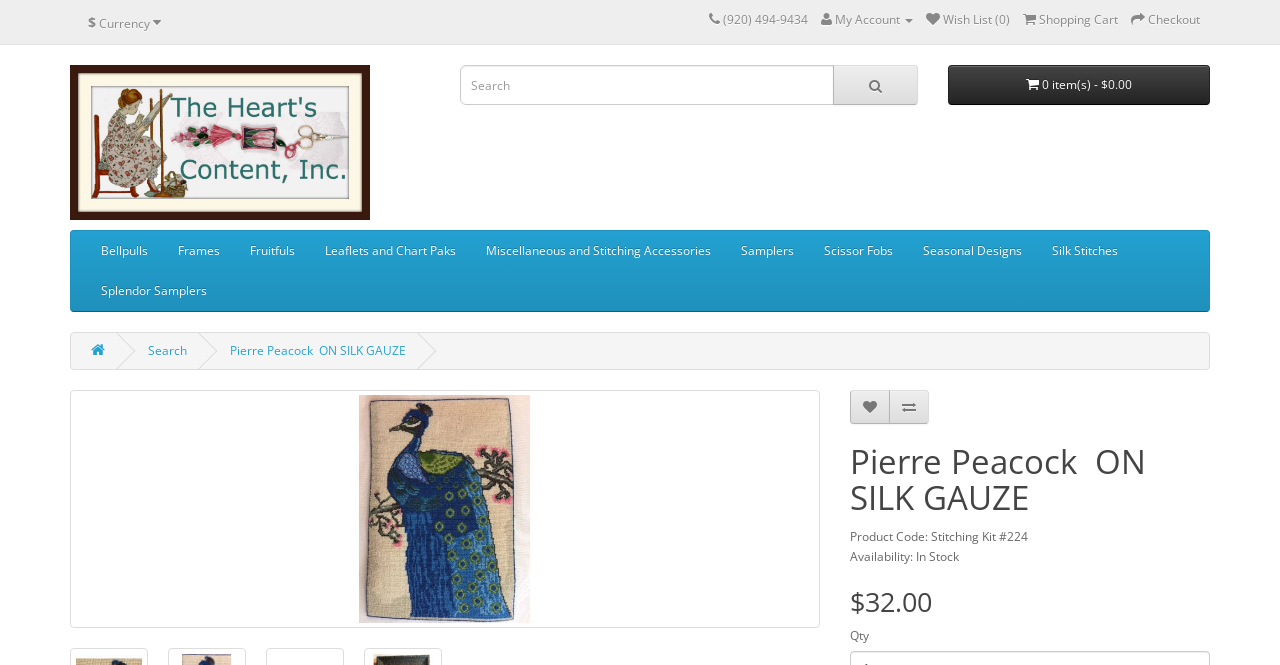Give a concise answer of one word or phrase to the question: 
What is the purpose of the button with the icon ''?

Search